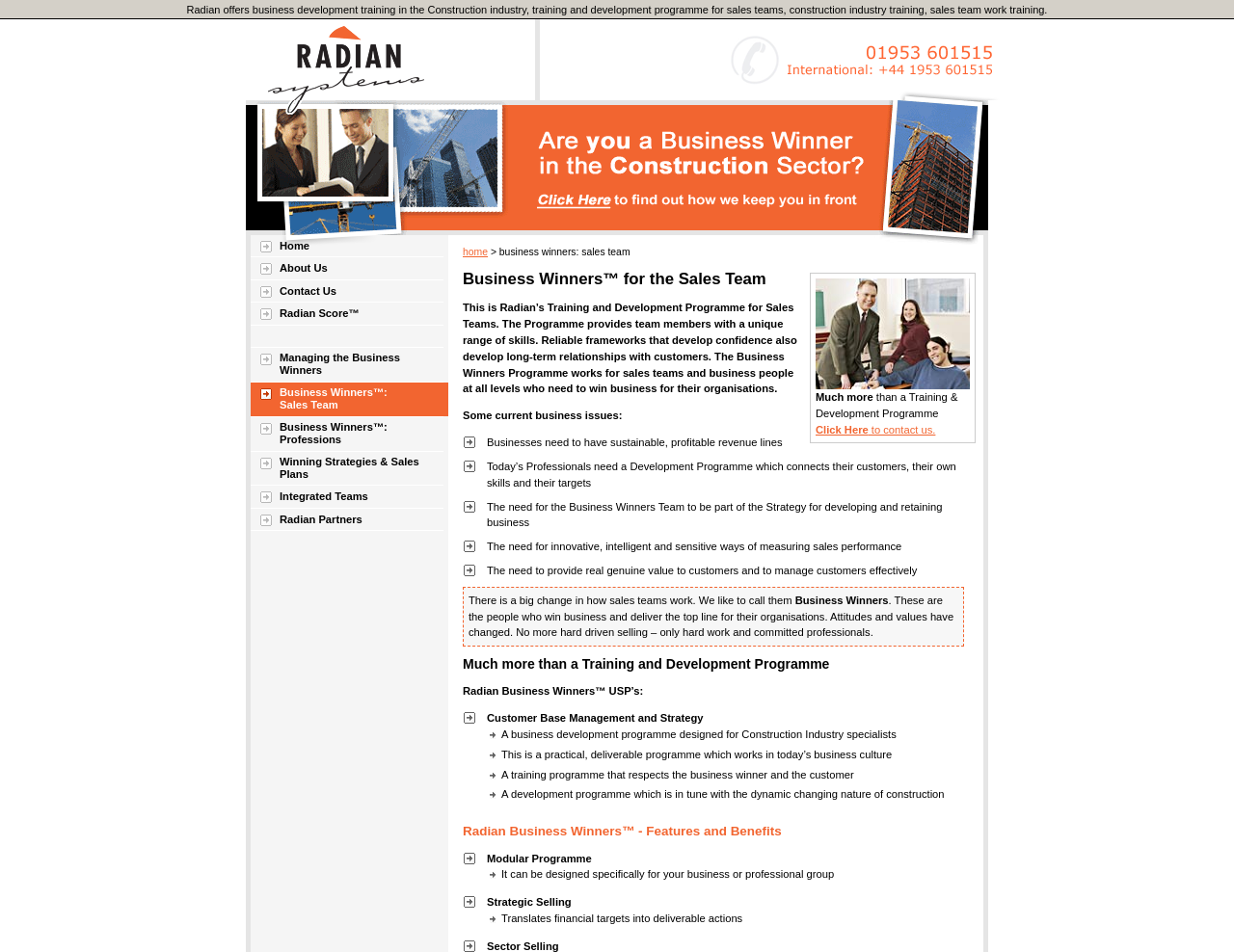Find the bounding box coordinates of the area that needs to be clicked in order to achieve the following instruction: "Click the Radian logo". The coordinates should be specified as four float numbers between 0 and 1, i.e., [left, top, right, bottom].

[0.199, 0.091, 0.346, 0.108]